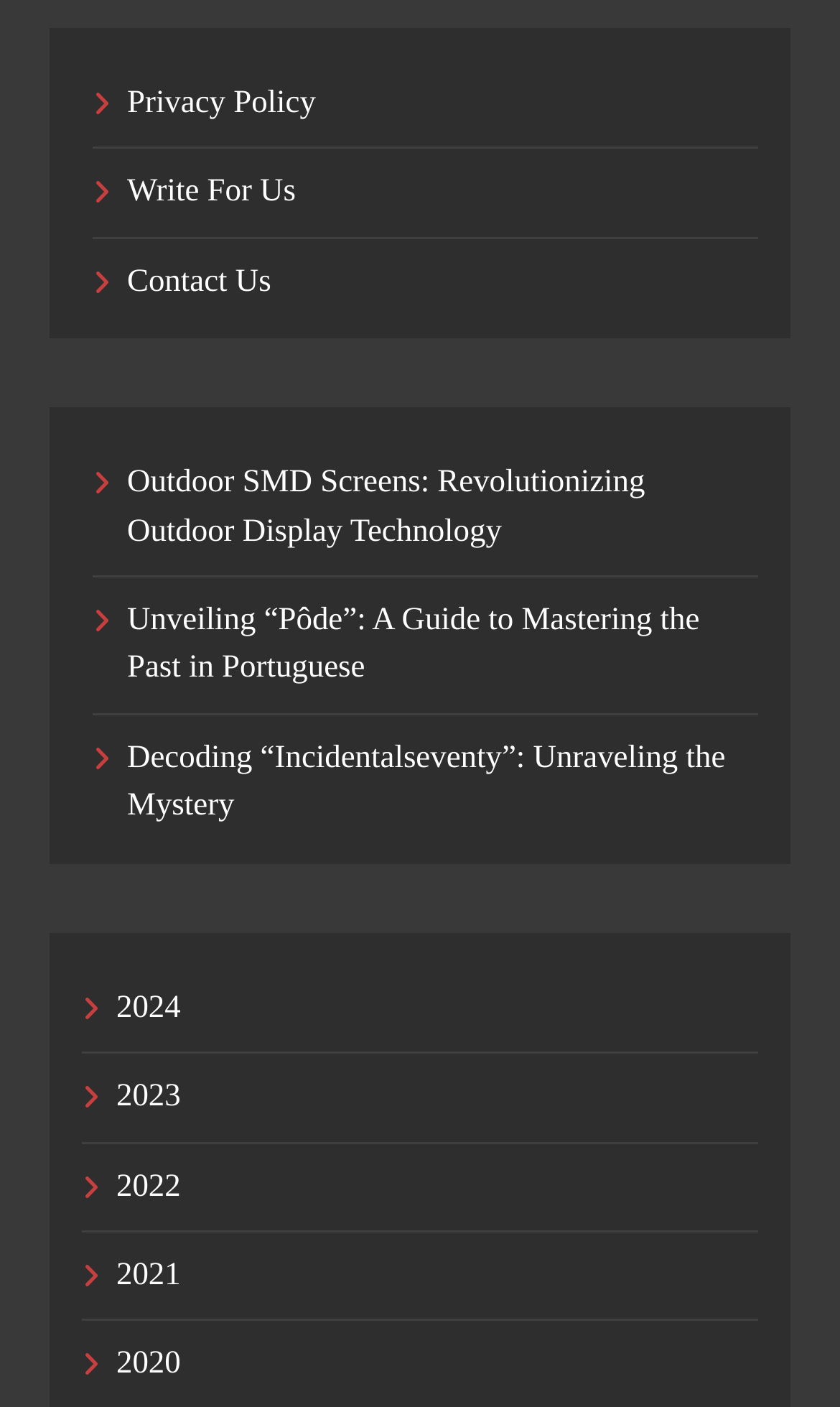Examine the image carefully and respond to the question with a detailed answer: 
What is the title of the third article?

I looked at the links on the webpage and found the third article title to be 'Decoding “Incidentalseventy”: Unraveling the Mystery', so I extracted the main title 'Decoding Incidentalseventy'.